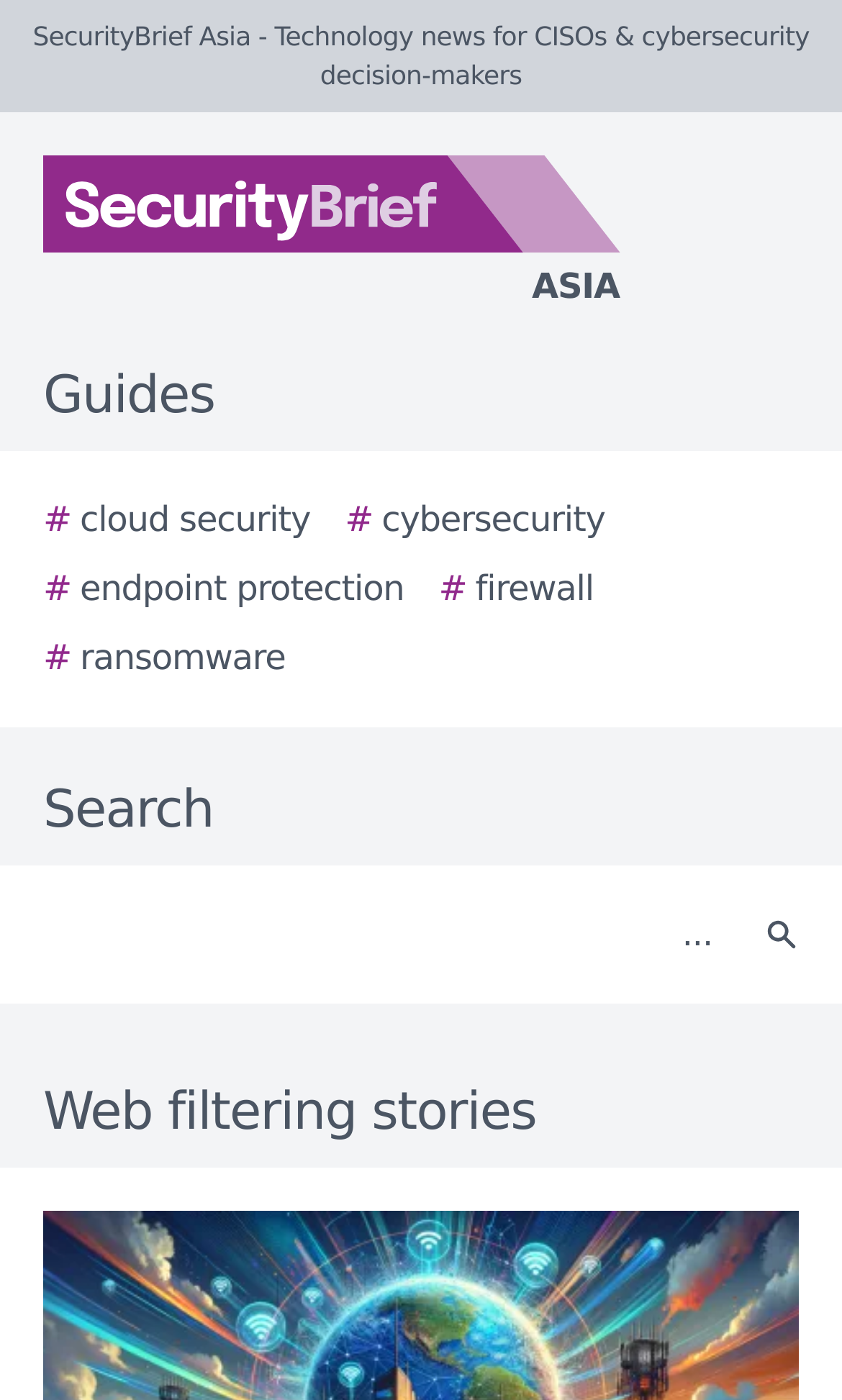What are the categories of guides available?
Please answer the question with a detailed response using the information from the screenshot.

The categories of guides available can be determined by looking at the links provided under the 'Guides' section, which include '# cloud security', '# cybersecurity', '# endpoint protection', '# firewall', and '# ransomware'.